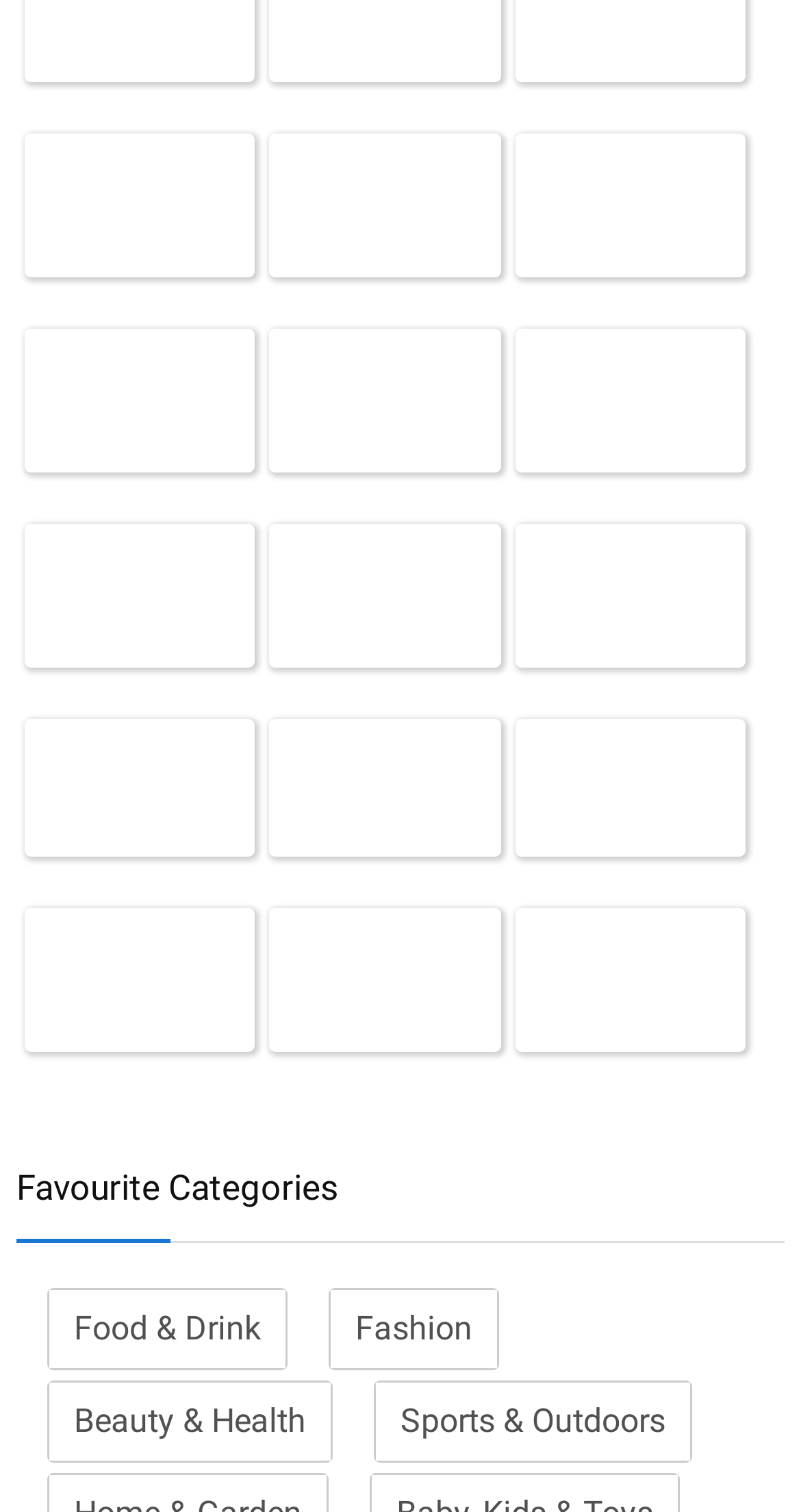Provide the bounding box coordinates of the area you need to click to execute the following instruction: "Click on Valueflora".

[0.03, 0.088, 0.318, 0.183]